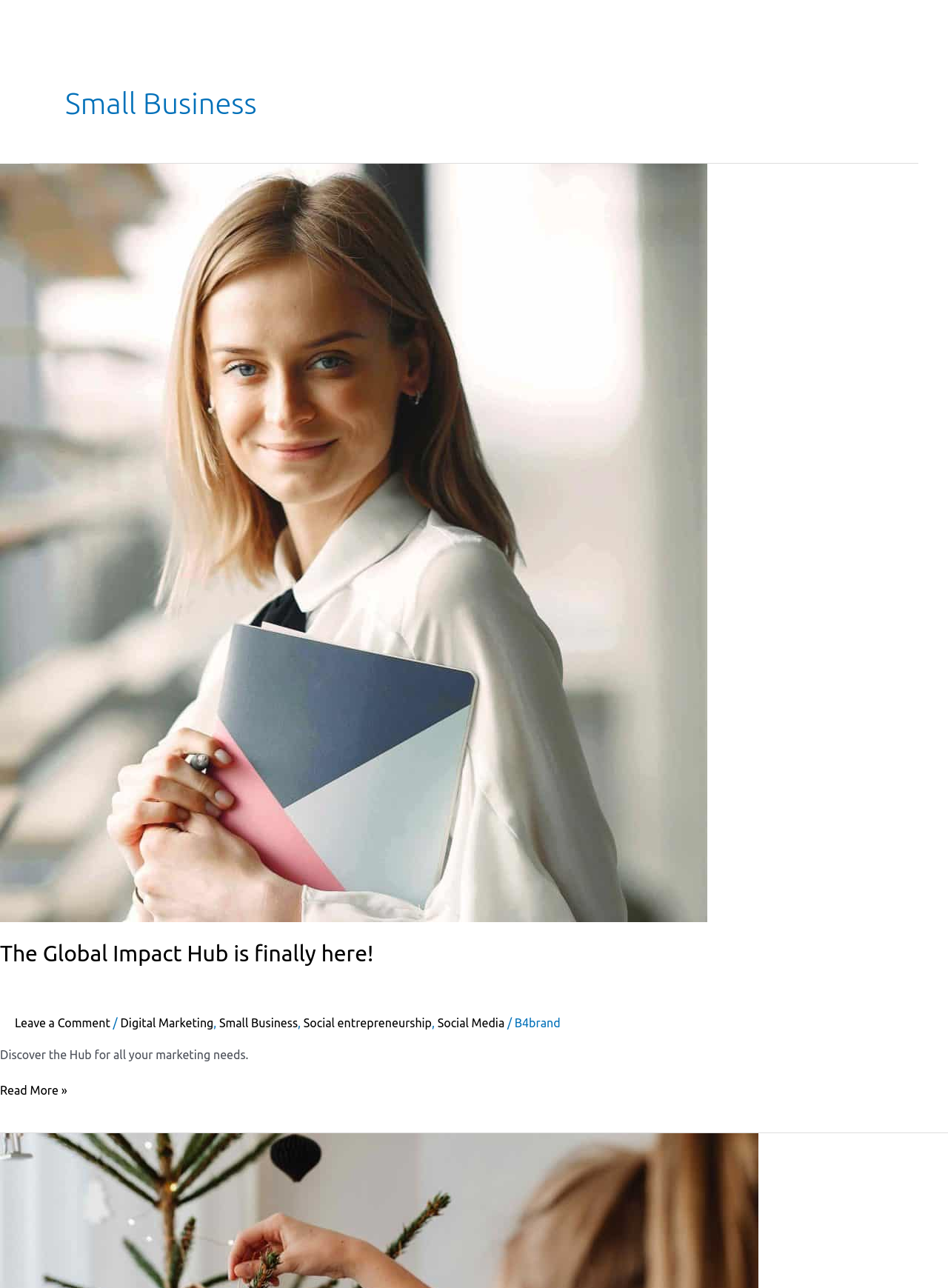Please specify the coordinates of the bounding box for the element that should be clicked to carry out this instruction: "Go to home page". The coordinates must be four float numbers between 0 and 1, formatted as [left, top, right, bottom].

None